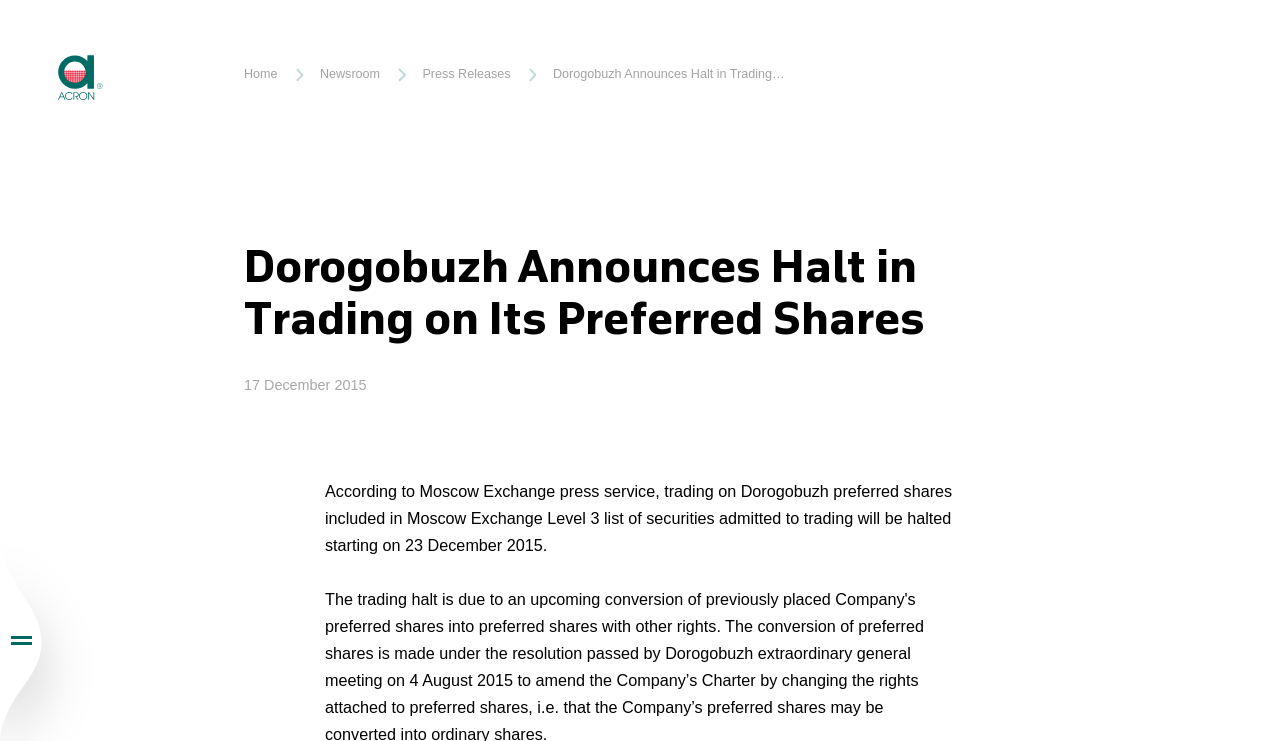Look at the image and give a detailed response to the following question: What is the company's business model?

The webpage does not explicitly state the company's business model, but it provides links to various sections such as 'Business Model', 'Strategy and Investment Programme', and 'Products', which may provide more information on the company's business model.